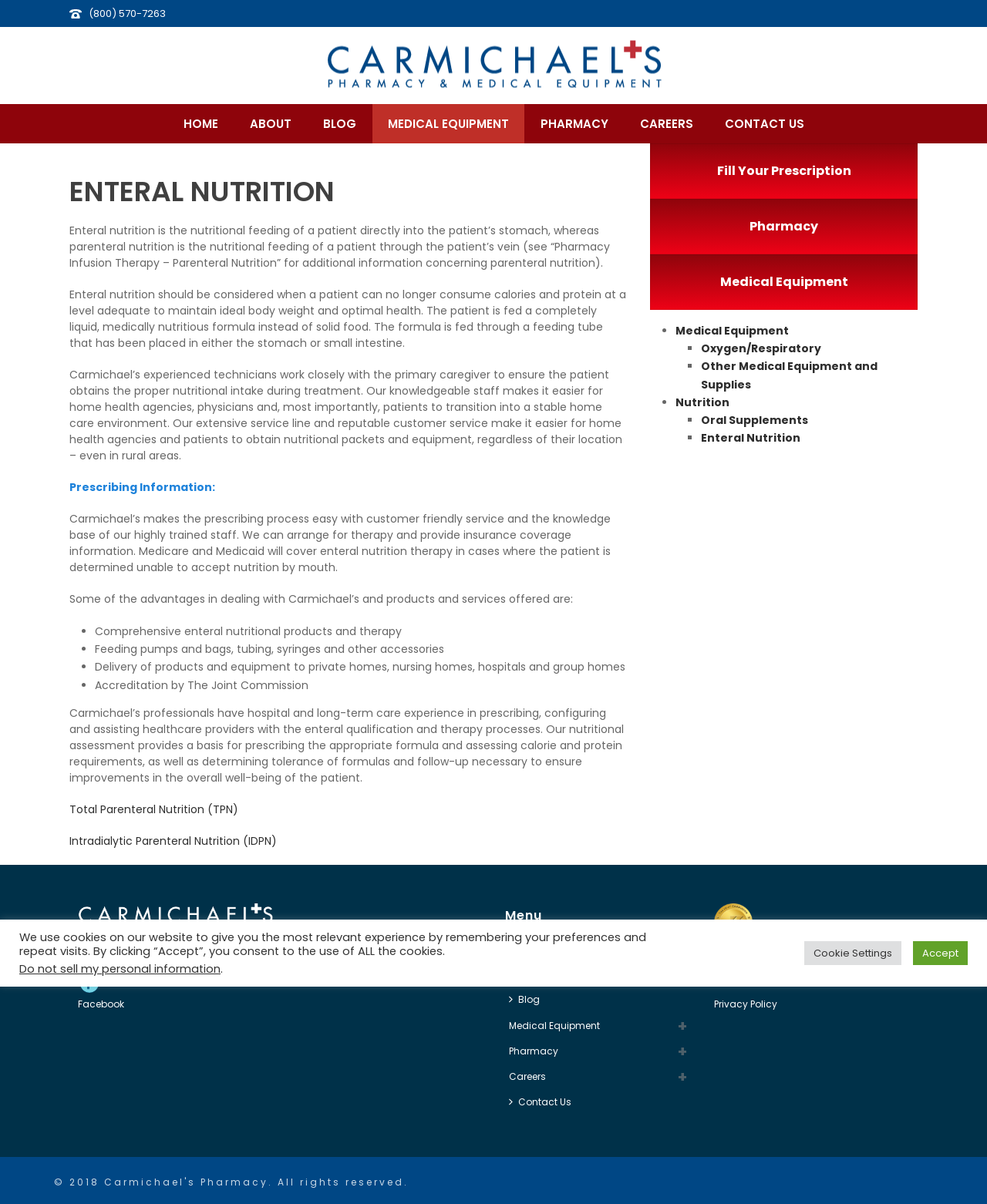Please determine the bounding box coordinates of the clickable area required to carry out the following instruction: "Learn about enteral nutrition". The coordinates must be four float numbers between 0 and 1, represented as [left, top, right, bottom].

[0.07, 0.145, 0.635, 0.175]